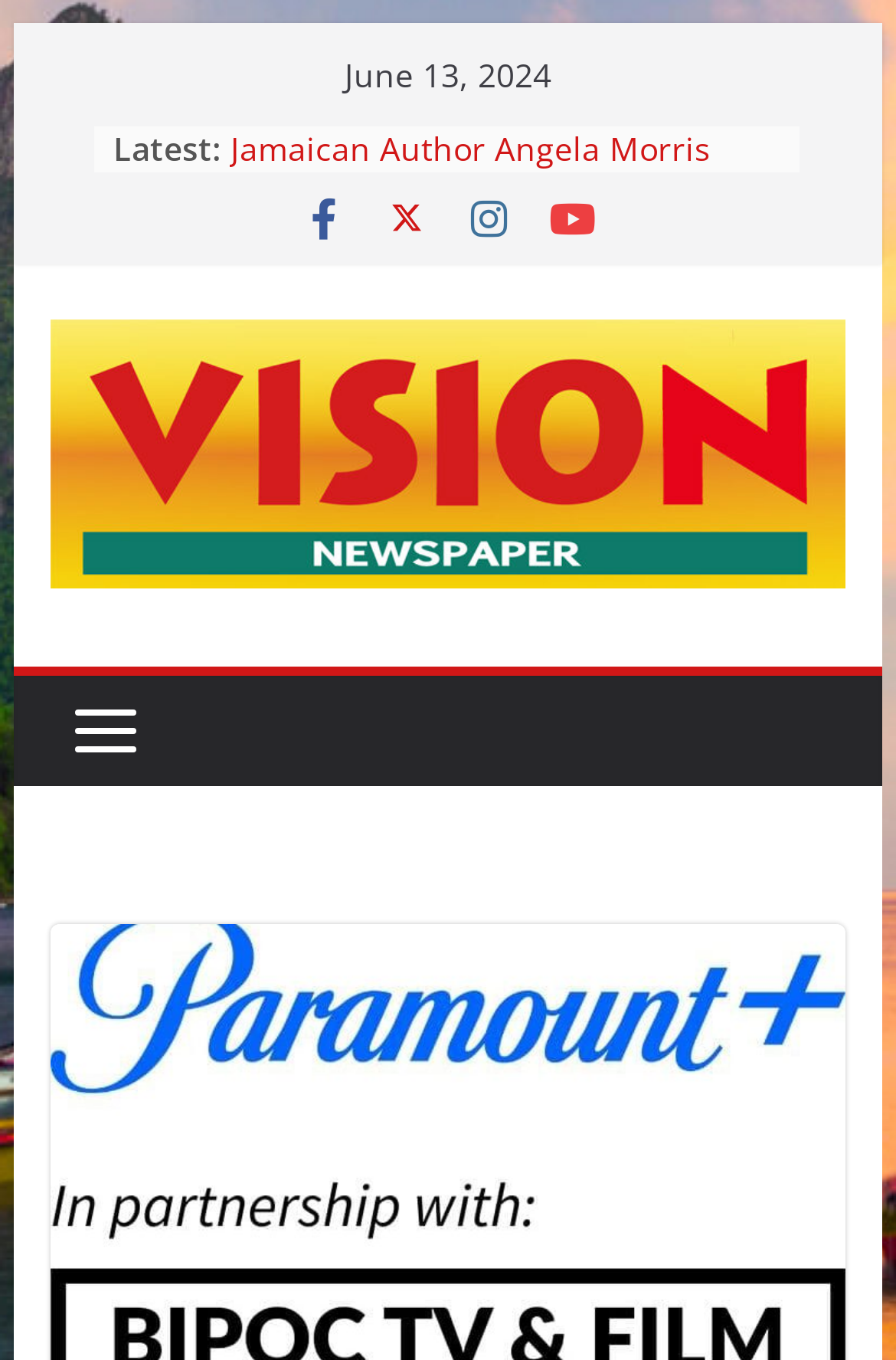How many social media links are there on the webpage?
Look at the image and respond with a single word or a short phrase.

4